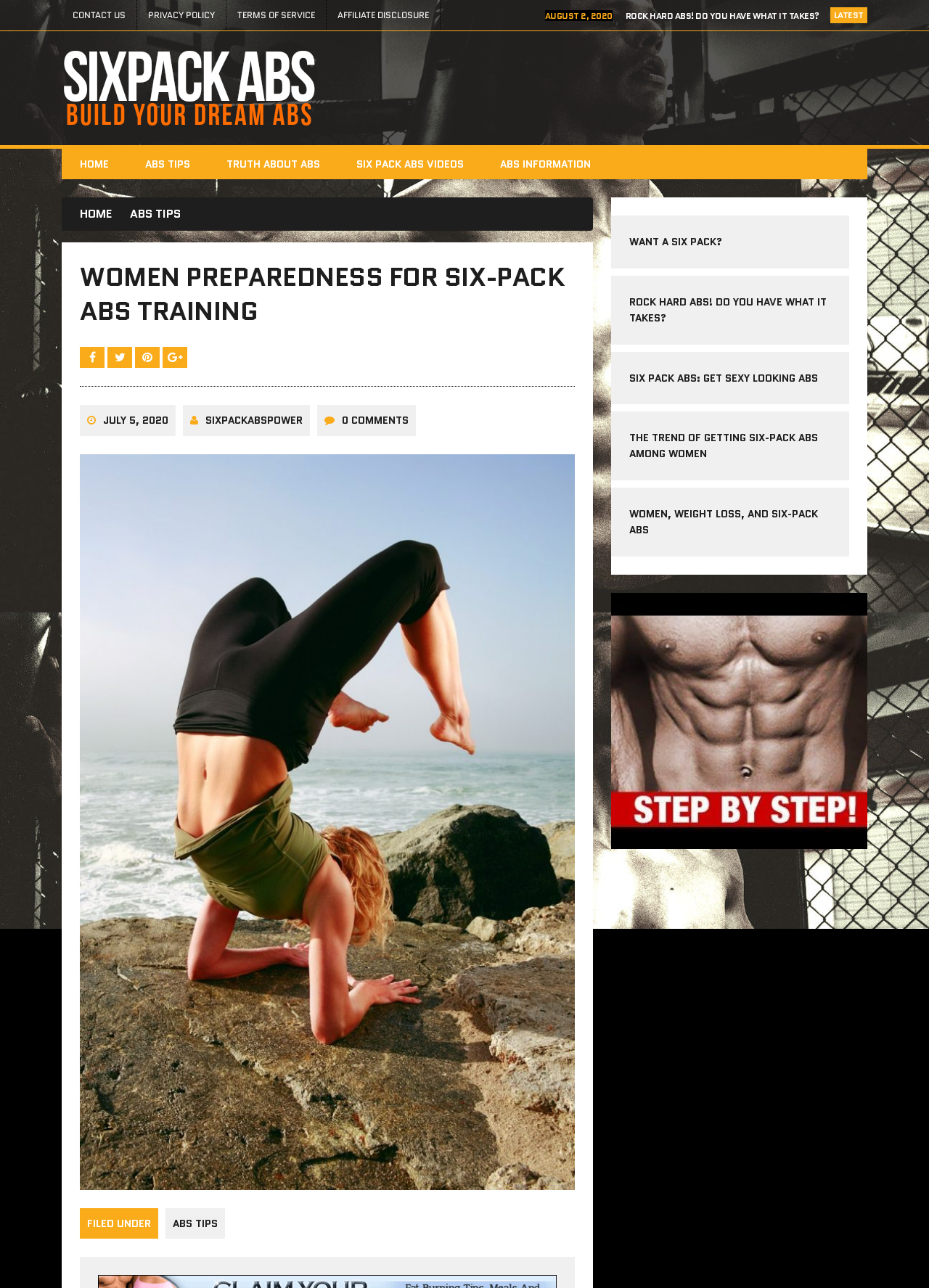Please find the bounding box coordinates of the element that needs to be clicked to perform the following instruction: "Watch SIX PACK ABS VIDEOS". The bounding box coordinates should be four float numbers between 0 and 1, represented as [left, top, right, bottom].

[0.364, 0.115, 0.519, 0.139]